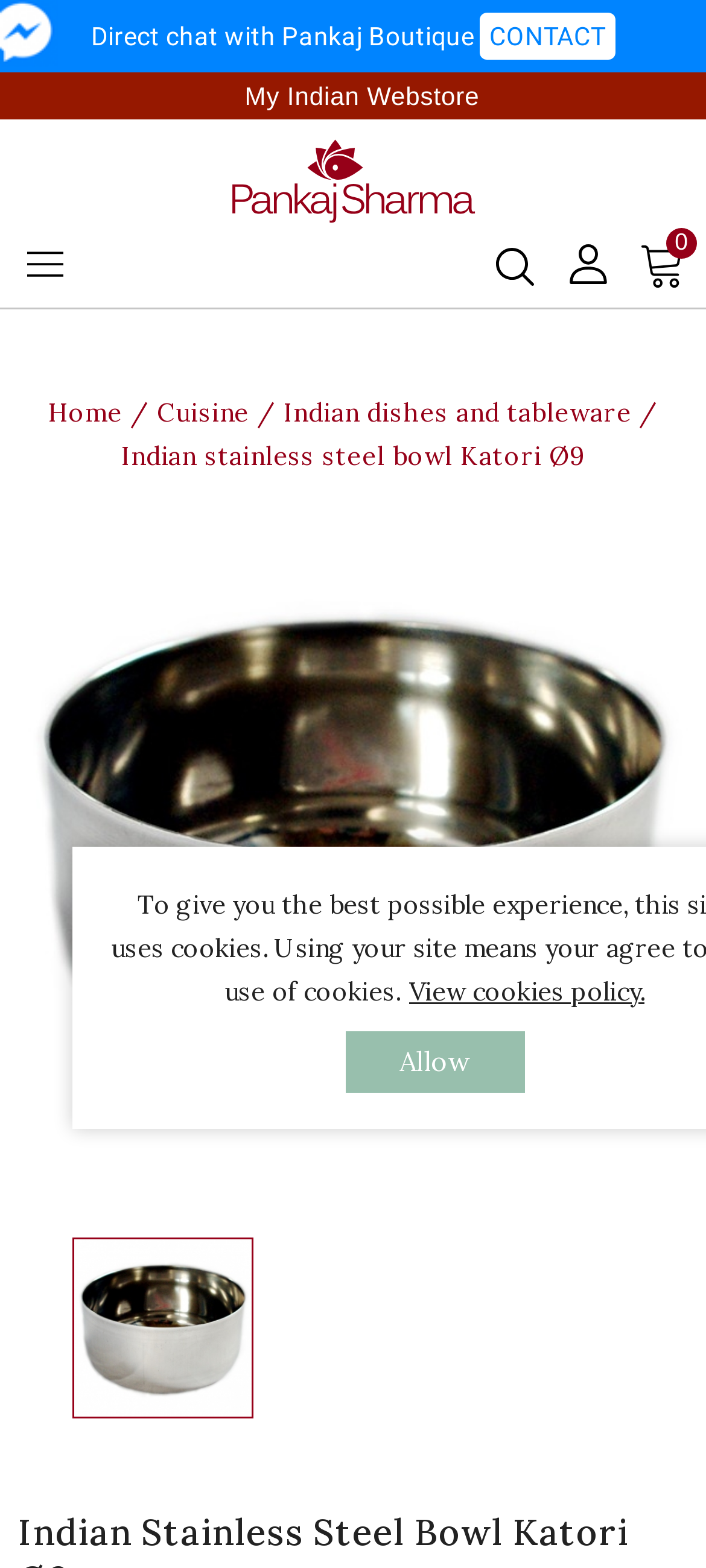Using the details from the image, please elaborate on the following question: How many main categories are there in the navigation menu?

The navigation menu is located below the header section and contains three main categories: 'Home', 'Cuisine', and 'Indian dishes and tableware'.